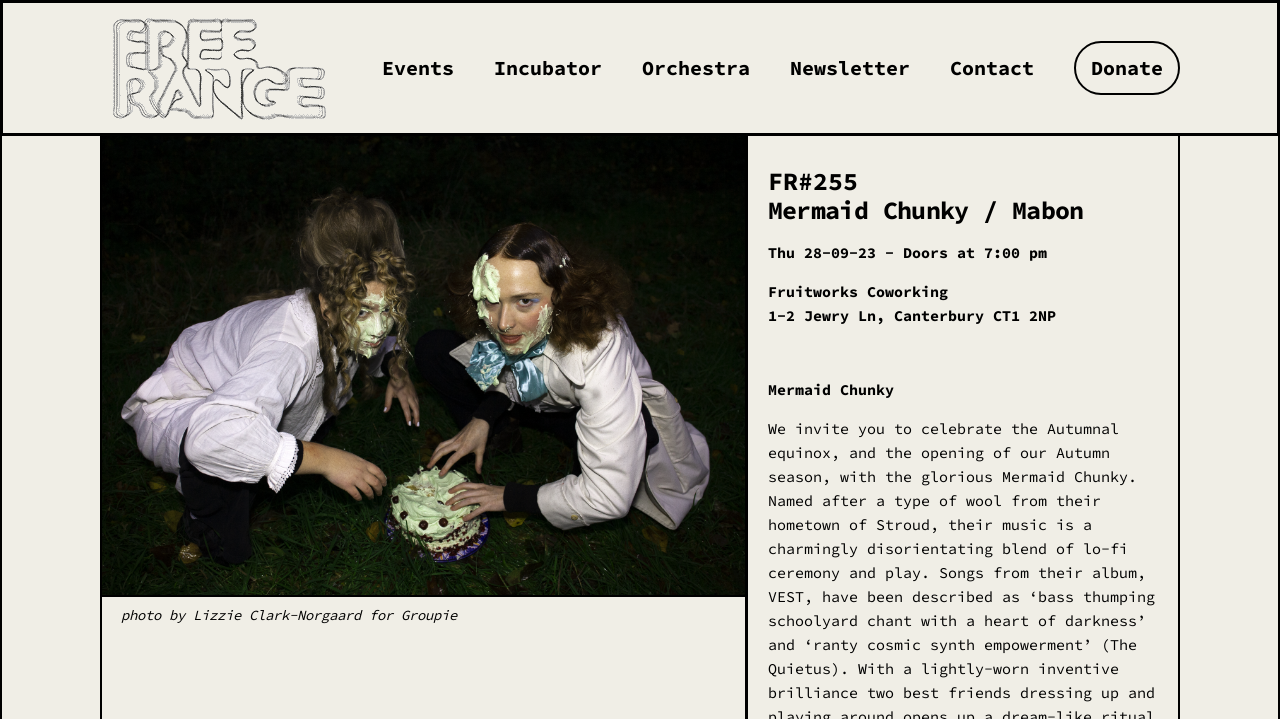Give a succinct answer to this question in a single word or phrase: 
What is the date of the event?

Thu 28-09-23